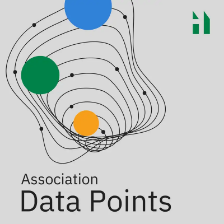Analyze the image and describe all the key elements you observe.

The image features the logo for "Association Data Points," presented in a modern and abstract style. It showcases a light gray background with three colorful dots—green, blue, and orange—interconnected by flowing lines that create a dynamic sense of movement. The design symbolizes the interconnectedness of data and ideas, emphasizing the podcast's focus on valuable insights and discussions relevant to associations. At the bottom, the text "Association Data Points" is prominently displayed, reflecting the show's commitment to exploring crucial topics and trends in the association sector. Additionally, a stylized icon in the top right corner adds a contemporary touch, enhancing the overall aesthetic of the logo.